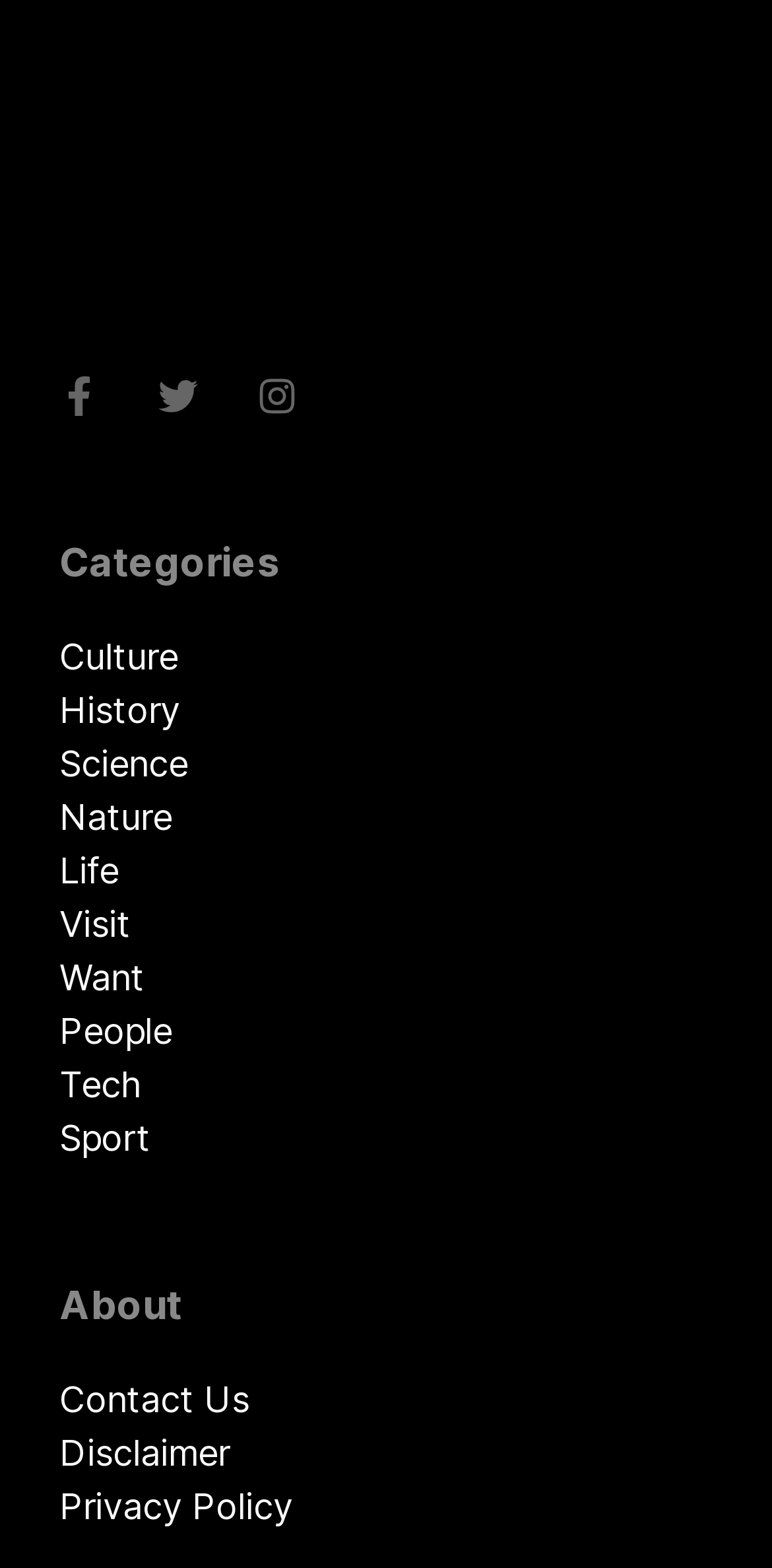Identify the bounding box coordinates of the part that should be clicked to carry out this instruction: "Go to the Contact Us page".

[0.077, 0.879, 0.323, 0.906]